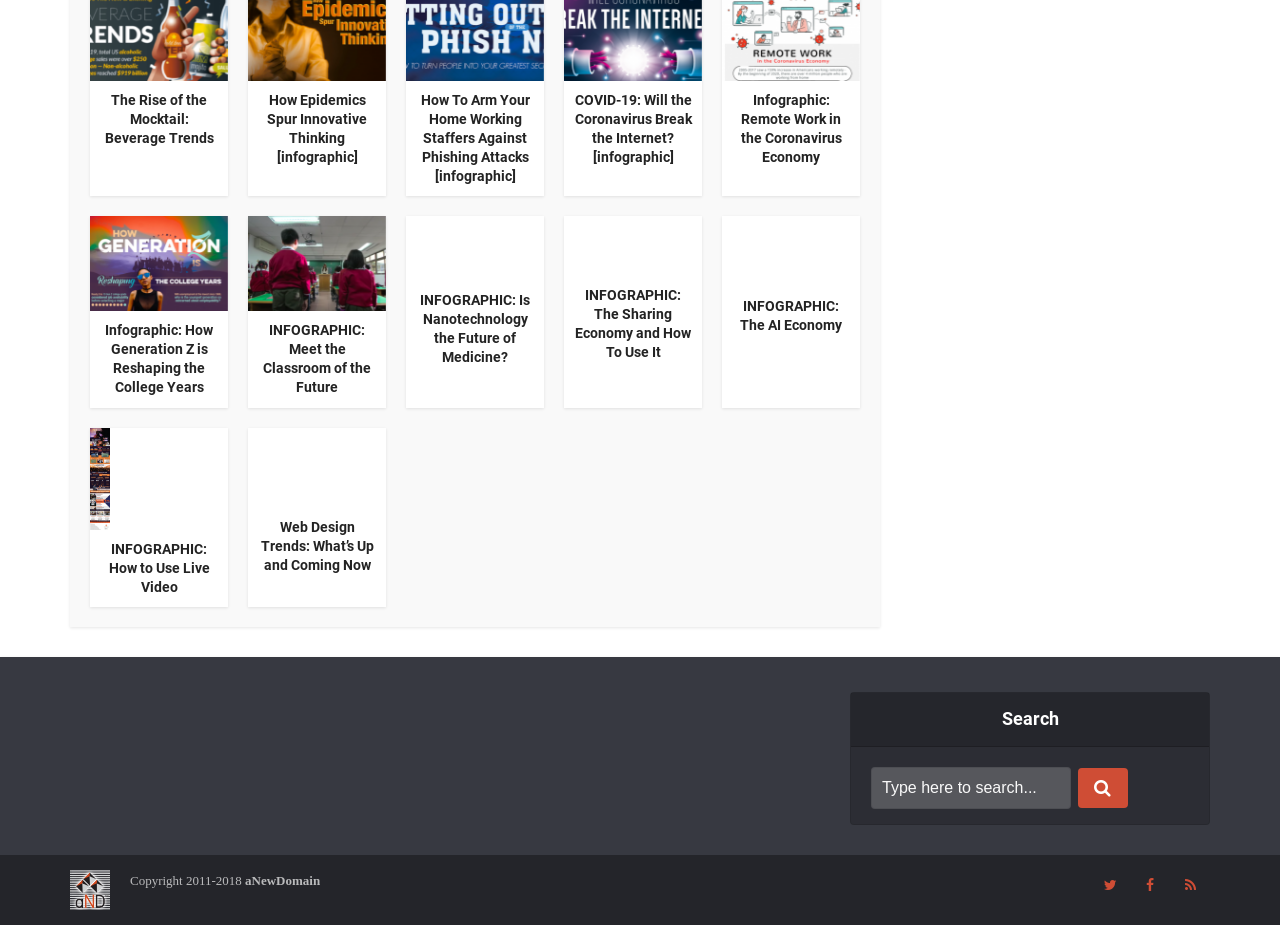Please identify the bounding box coordinates of the area that needs to be clicked to follow this instruction: "Search for something".

[0.681, 0.829, 0.837, 0.875]